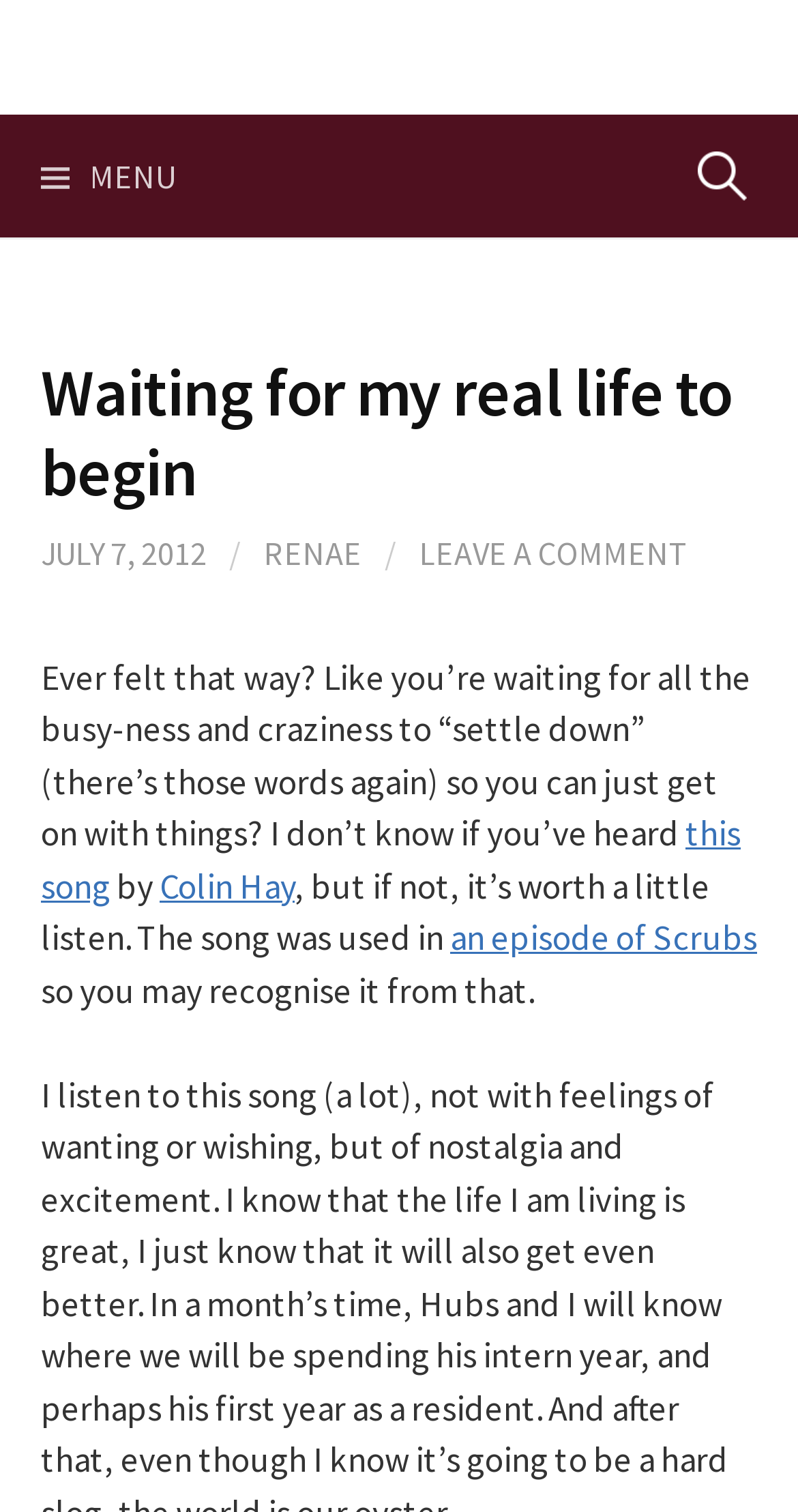Determine the bounding box coordinates (top-left x, top-left y, bottom-right x, bottom-right y) of the UI element described in the following text: Leave a comment

[0.526, 0.352, 0.864, 0.379]